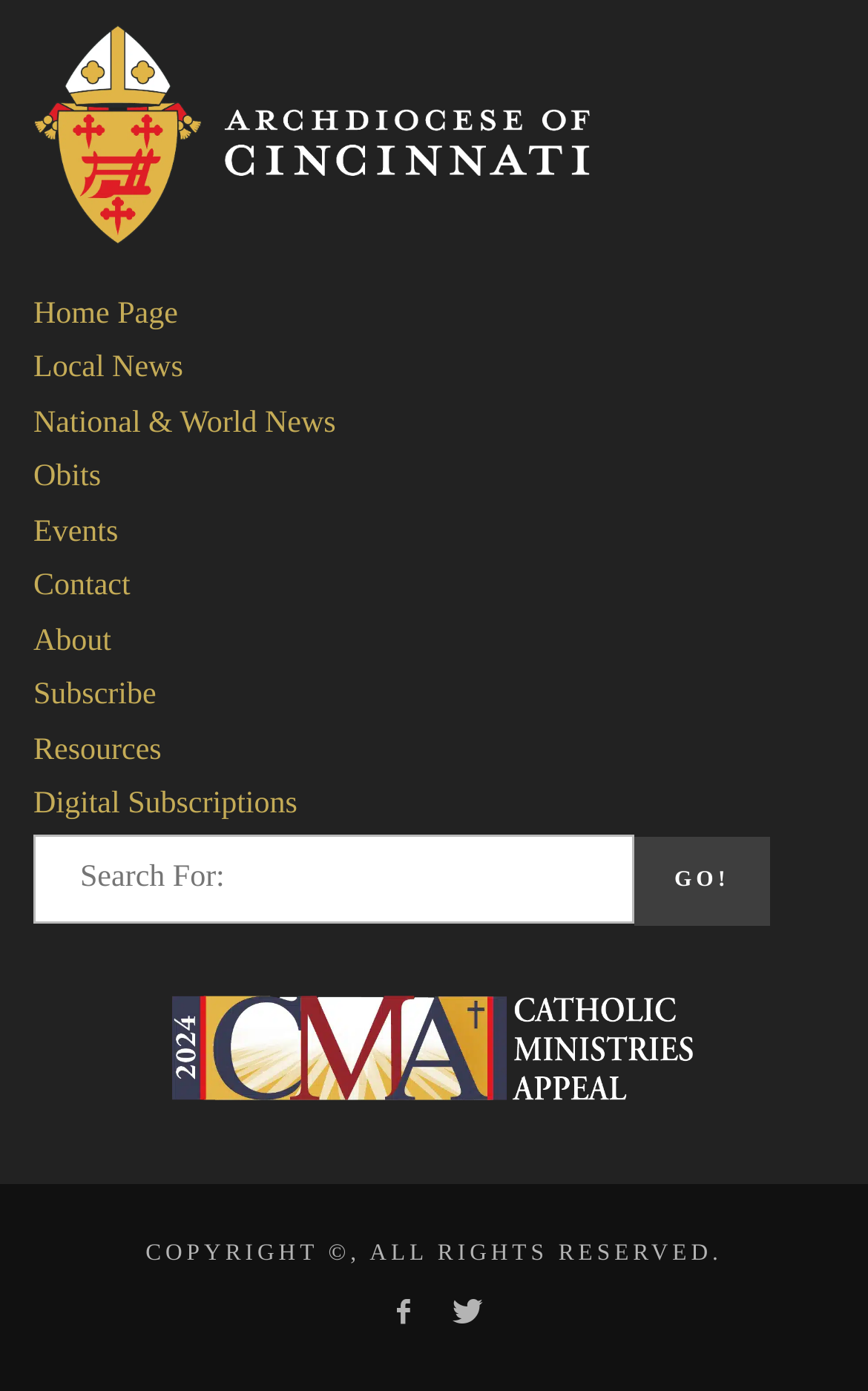Identify the bounding box coordinates of the part that should be clicked to carry out this instruction: "Click the Home Page link".

[0.038, 0.214, 0.205, 0.238]